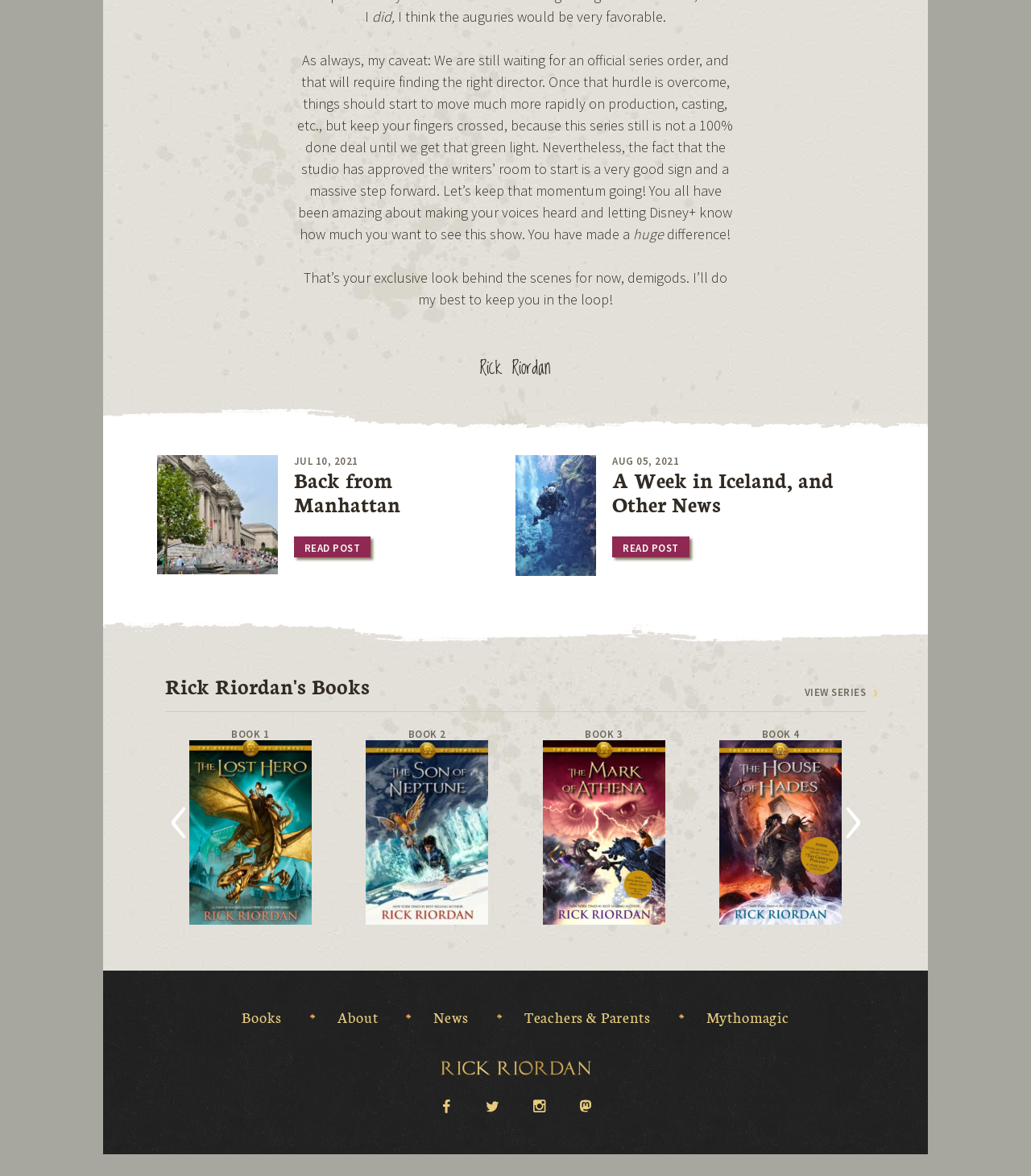Identify the bounding box coordinates of the area you need to click to perform the following instruction: "Click on 'Back from Manhattan'".

[0.152, 0.397, 0.48, 0.438]